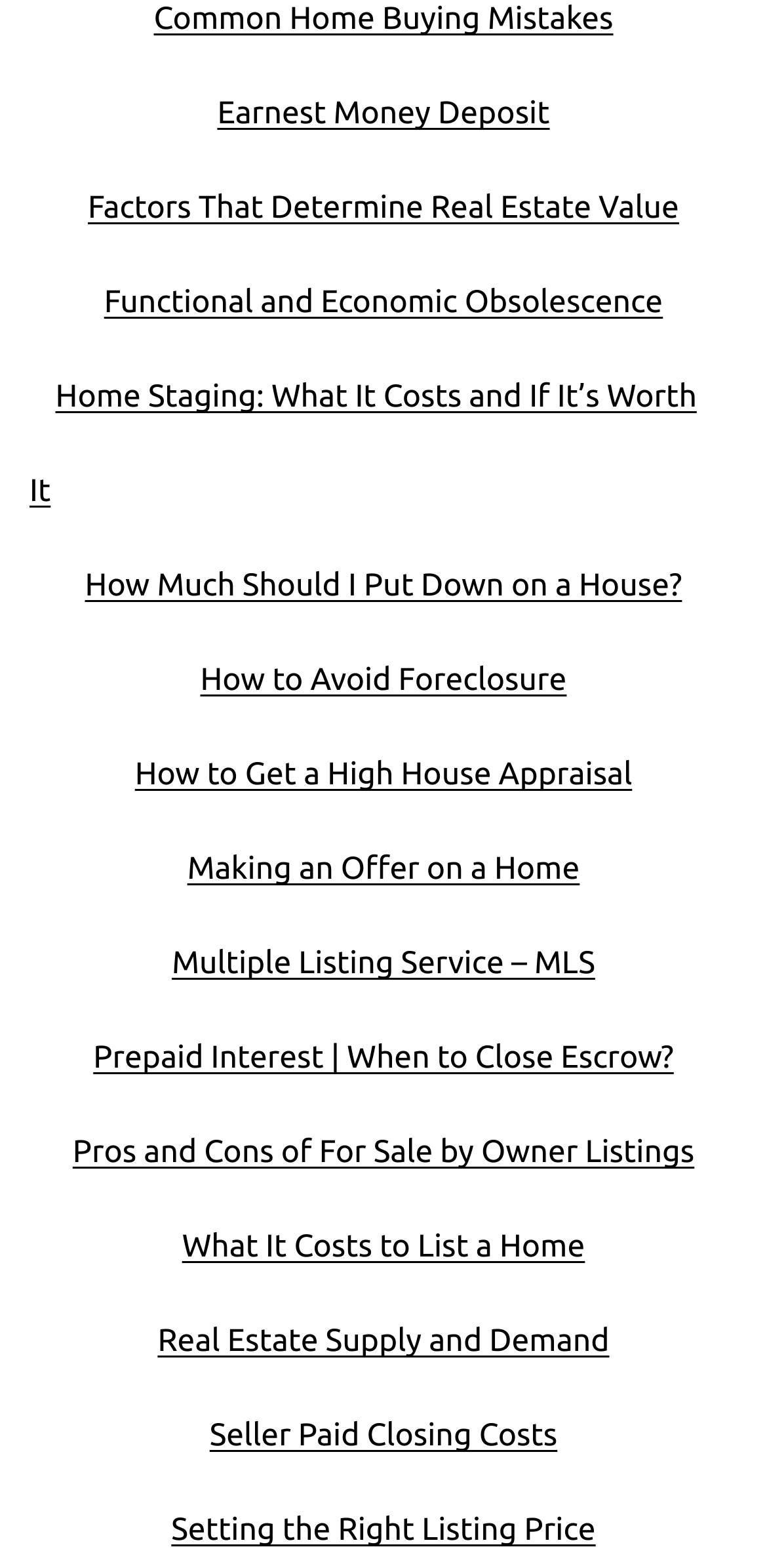Could you indicate the bounding box coordinates of the region to click in order to complete this instruction: "Learn about earnest money deposit".

[0.249, 0.04, 0.751, 0.104]